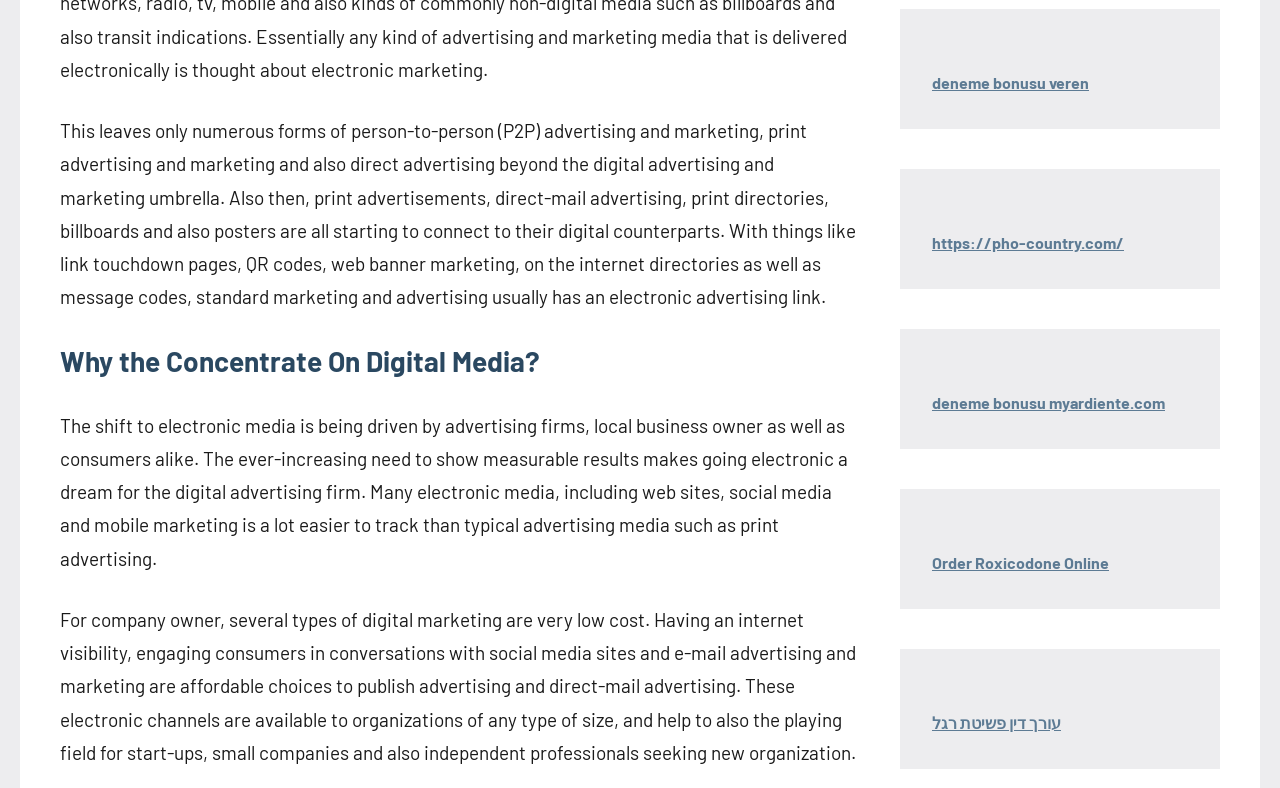Using the format (top-left x, top-left y, bottom-right x, bottom-right y), and given the element description, identify the bounding box coordinates within the screenshot: עורך דין פשיטת רגל

[0.728, 0.904, 0.829, 0.929]